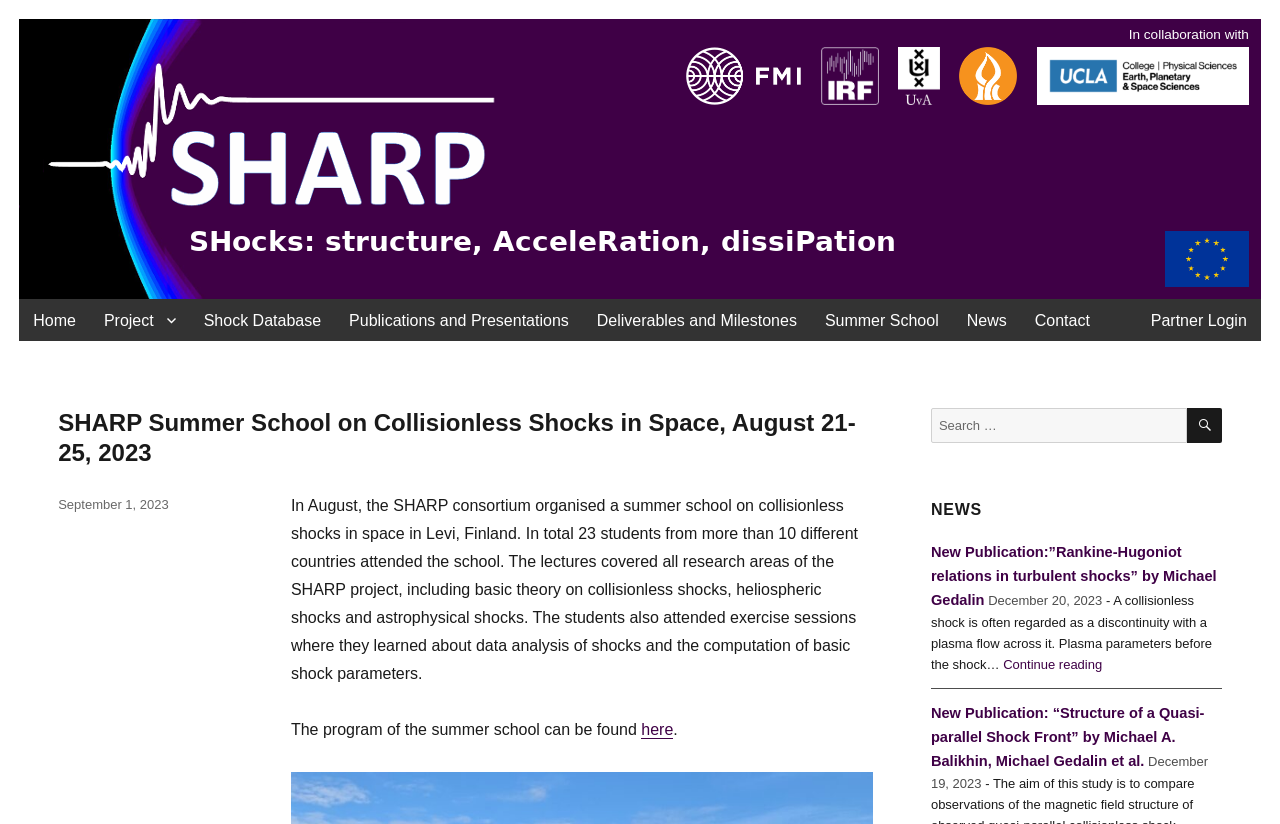What is the date of the latest news publication?
Refer to the image and give a detailed response to the question.

The date of the latest news publication can be found by looking at the news section, which contains a list of news articles with their corresponding dates. The latest date mentioned is December 20, 2023, which corresponds to the news article 'New Publication:”Rankine-Hugoniot relations in turbulent shocks” by Michael Gedalin'.